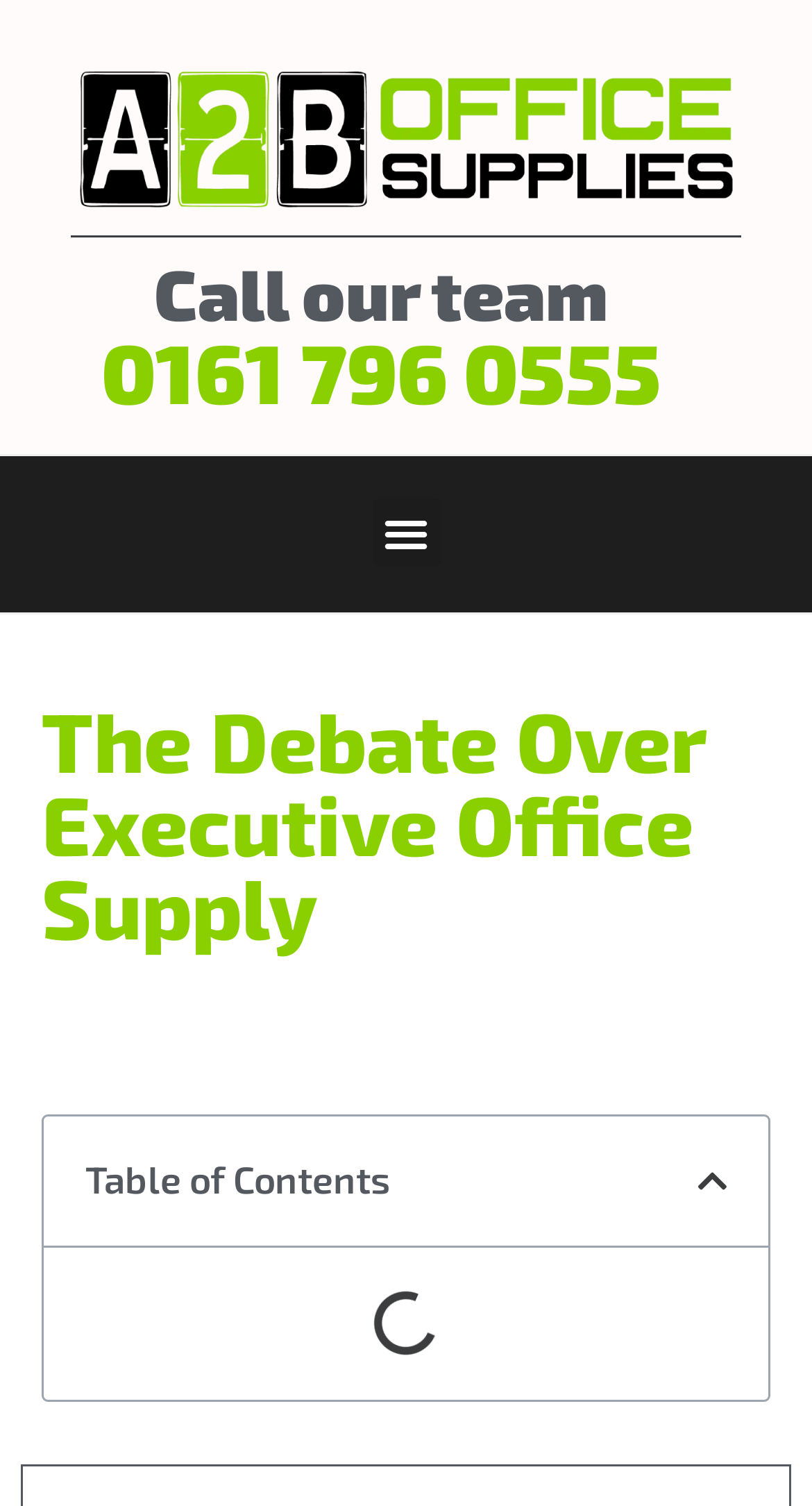Is the menu toggle button expanded?
Refer to the image and provide a detailed answer to the question.

I checked the button element with the text 'Menu Toggle' and saw that its 'expanded' property is set to False, indicating that it is not expanded.